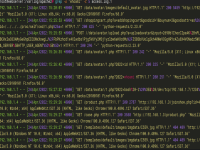What is the likely use of this output?
Based on the visual, give a brief answer using one word or a short phrase.

System monitoring or debugging